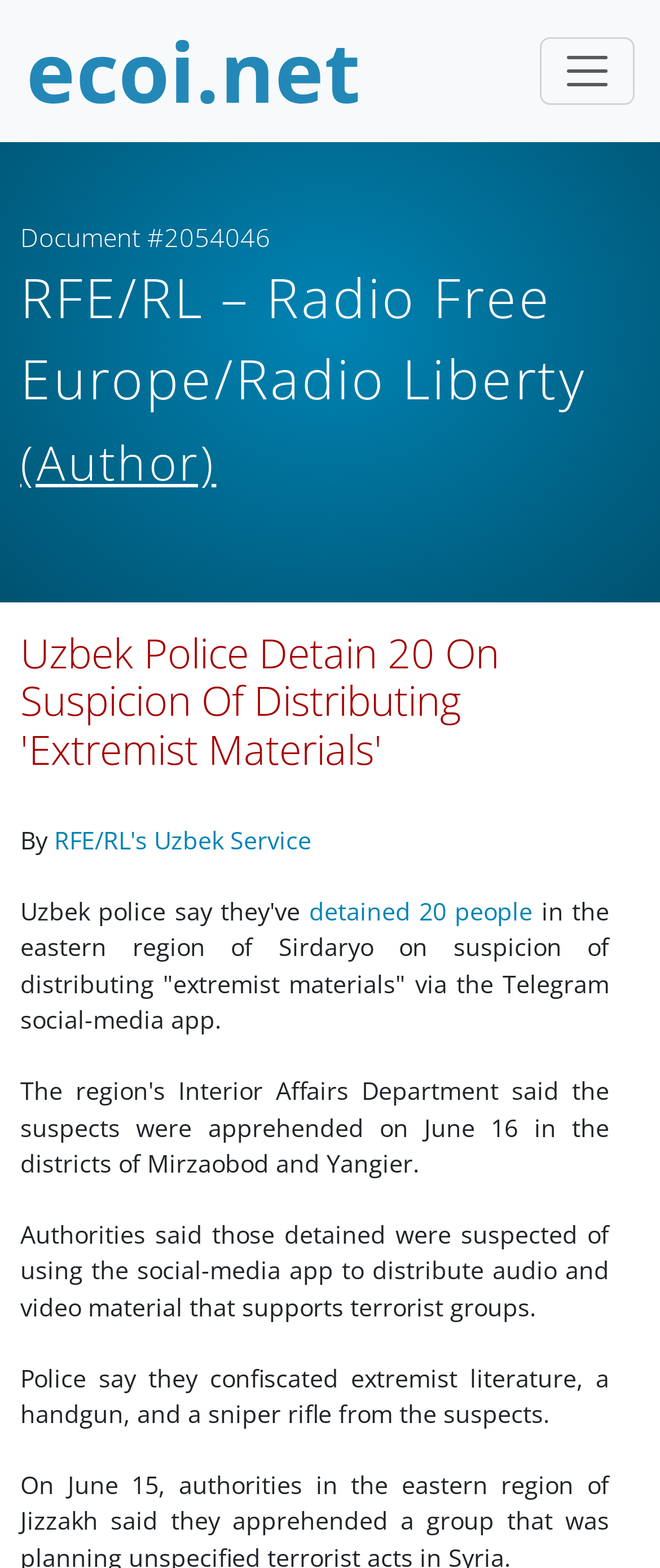Look at the image and write a detailed answer to the question: 
Who is the author of the document?

The answer can be found in the text 'RFE/RL – Radio Free Europe/Radio Liberty (Author)' which indicates that the author of the document is RFE/RL – Radio Free Europe/Radio Liberty.